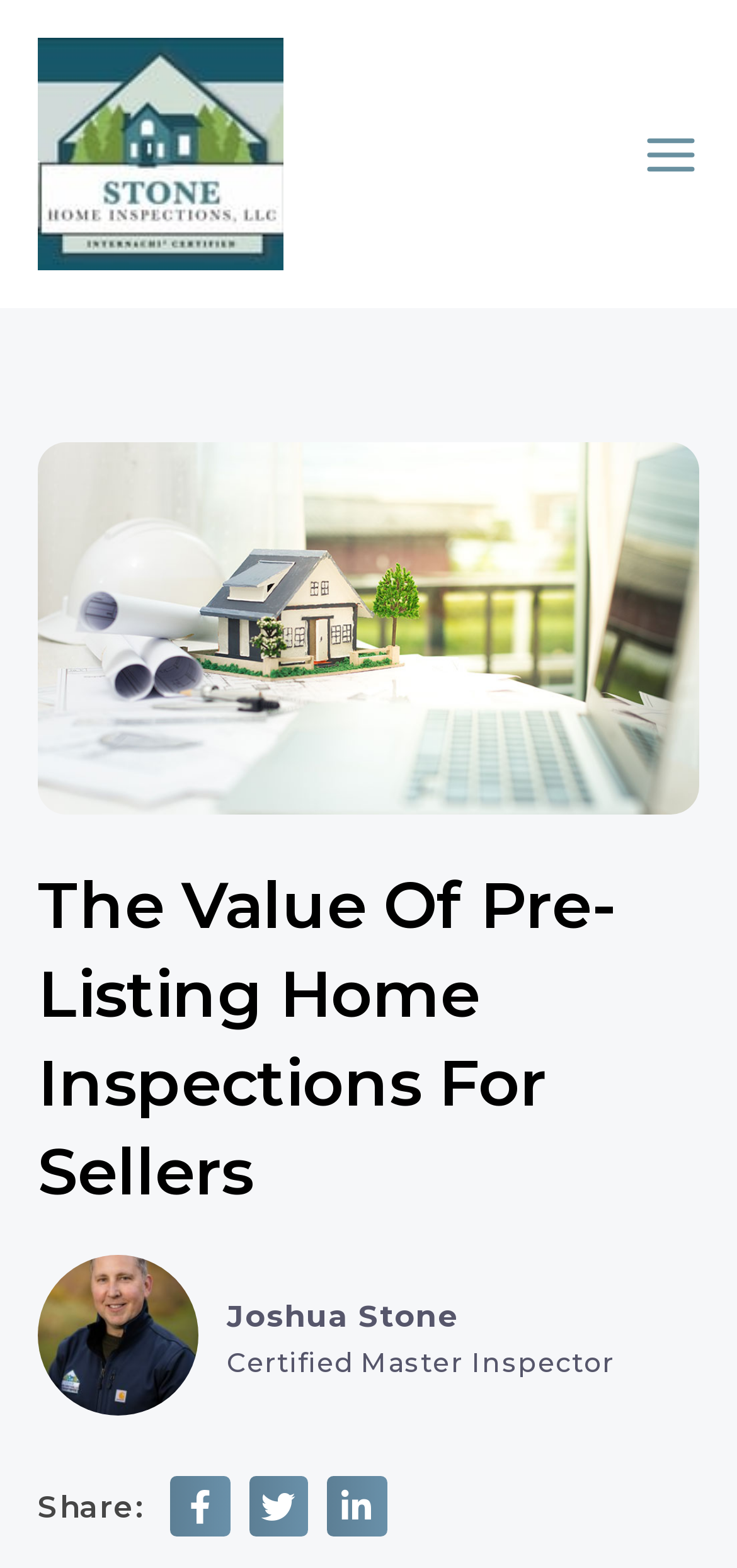What is the topic of the webpage?
Please craft a detailed and exhaustive response to the question.

I inferred the topic of the webpage by looking at the heading 'The Value Of Pre-Listing Home Inspections For Sellers' and the context of the webpage, which suggests that it is about the benefits of pre-listing home inspections for sellers.